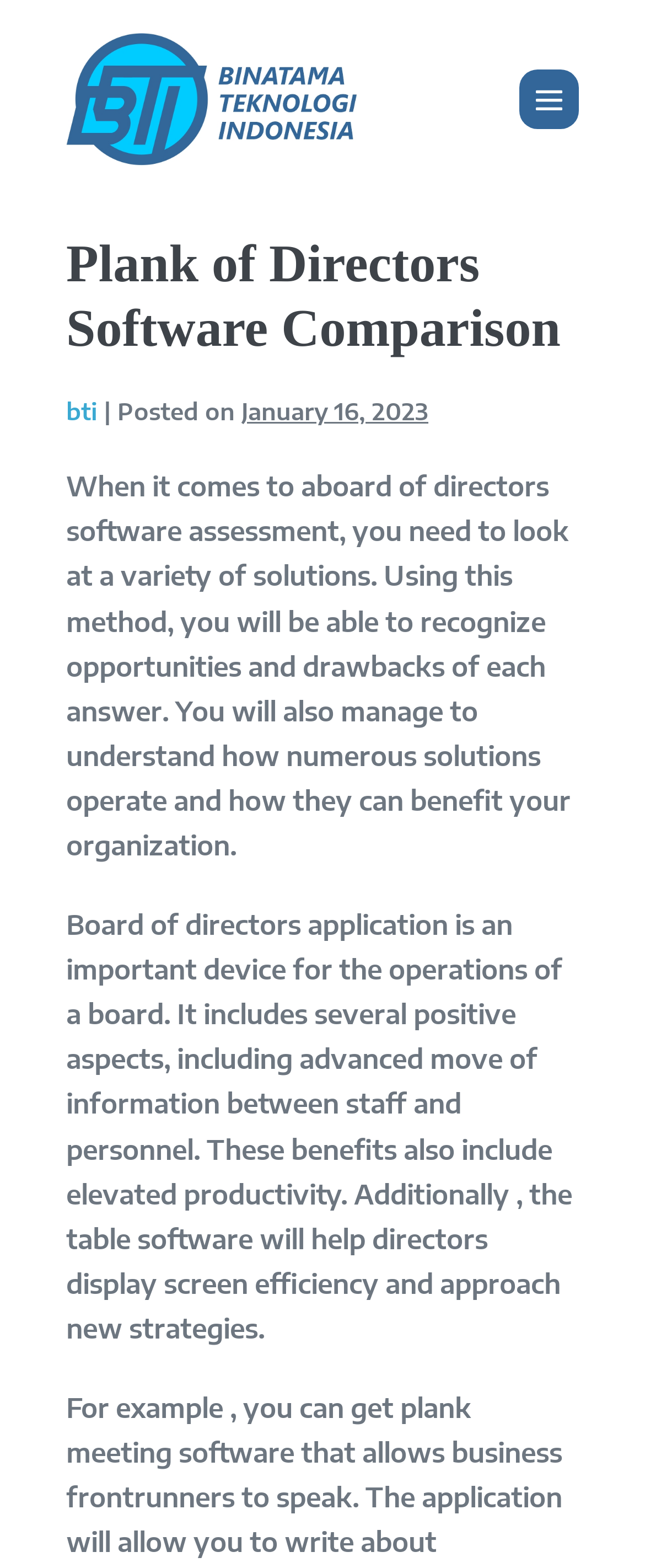Can you extract the headline from the webpage for me?

Plank of Directors Software Comparison